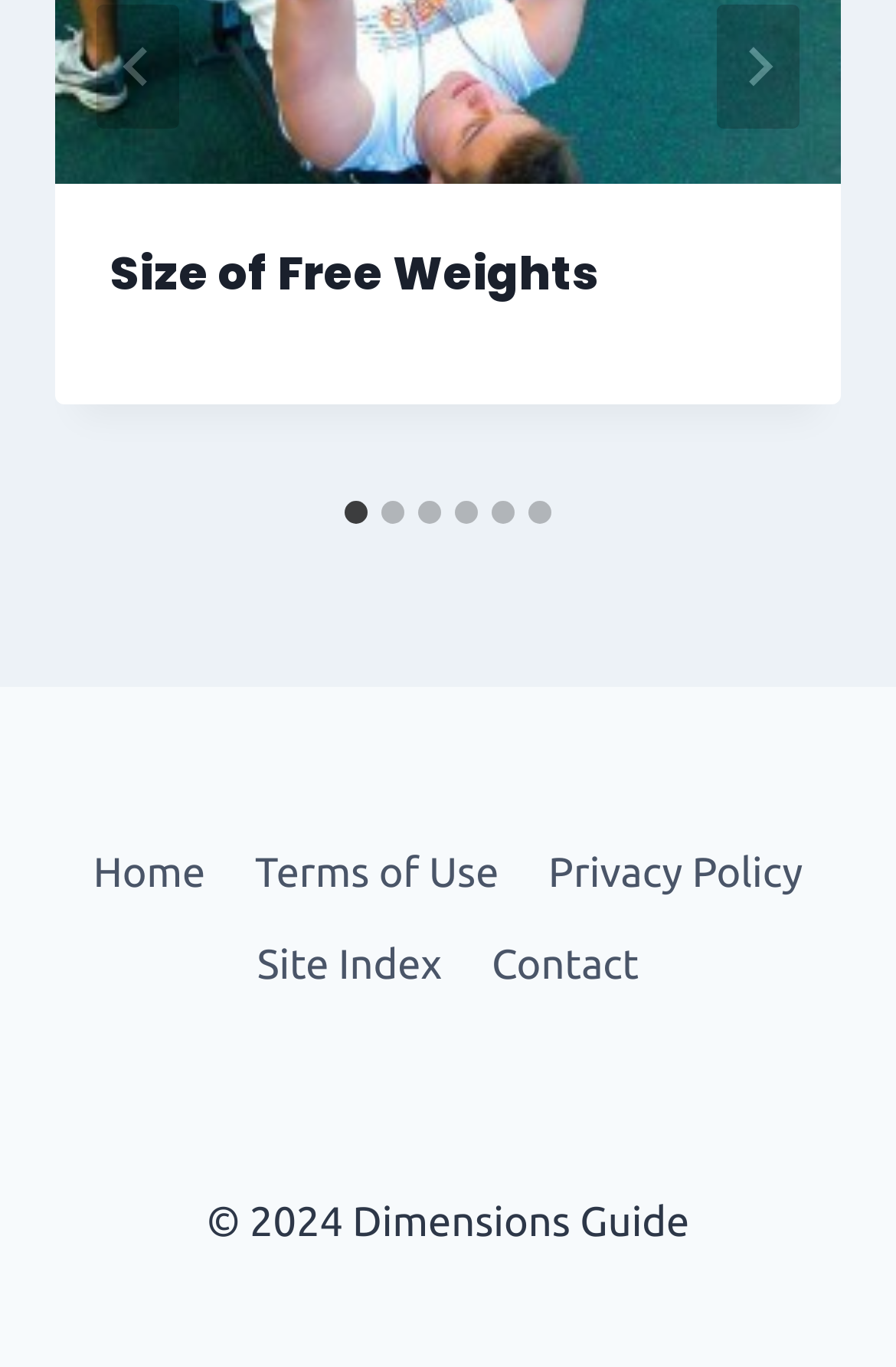Provide a one-word or short-phrase response to the question:
What is the title of the current slide?

Size of Free Weights